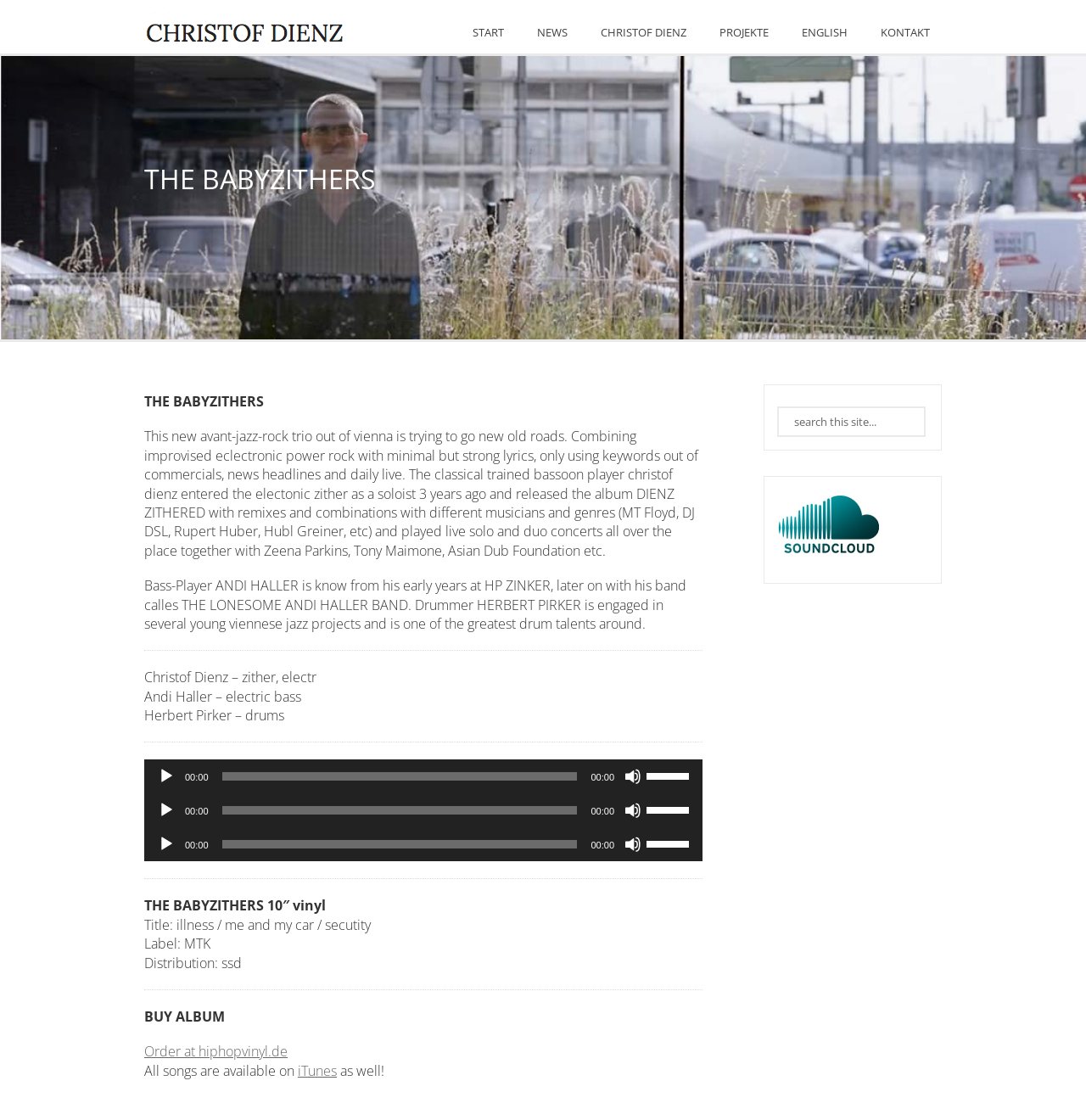Explain the webpage's layout and main content in detail.

The webpage is about THE BABYZITHERS, a music group, and its founder Christof Dienz. At the top, there is a navigation menu with links to START, NEWS, CHRISTOF DIENZ, PROJEKTE, ENGLISH, and KONTAKT. Below the menu, there is a heading "THE BABYZITHERS" followed by a brief description of the group's music style and Christof Dienz's background as a bassoon player.

On the left side of the page, there are three audio players with buttons to play, pause, and adjust the volume. Each player has a timer and a slider to control the playback time. Below the audio players, there is information about the group's album, including the title, label, distribution, and a call-to-action to buy the album. There are also links to order the album from hiphopvinyl.de and to find the songs on iTunes.

On the right side of the page, there is a search box with a placeholder text "search this site...". Below the search box, there is a link to the group's Soundcloud page, accompanied by a Soundcloud logo.

Throughout the page, there are several images, including a logo of Christof Dienz and an image associated with the link to his name. The overall layout is organized, with clear headings and concise text, making it easy to navigate and find information about THE BABYZITHERS and their music.